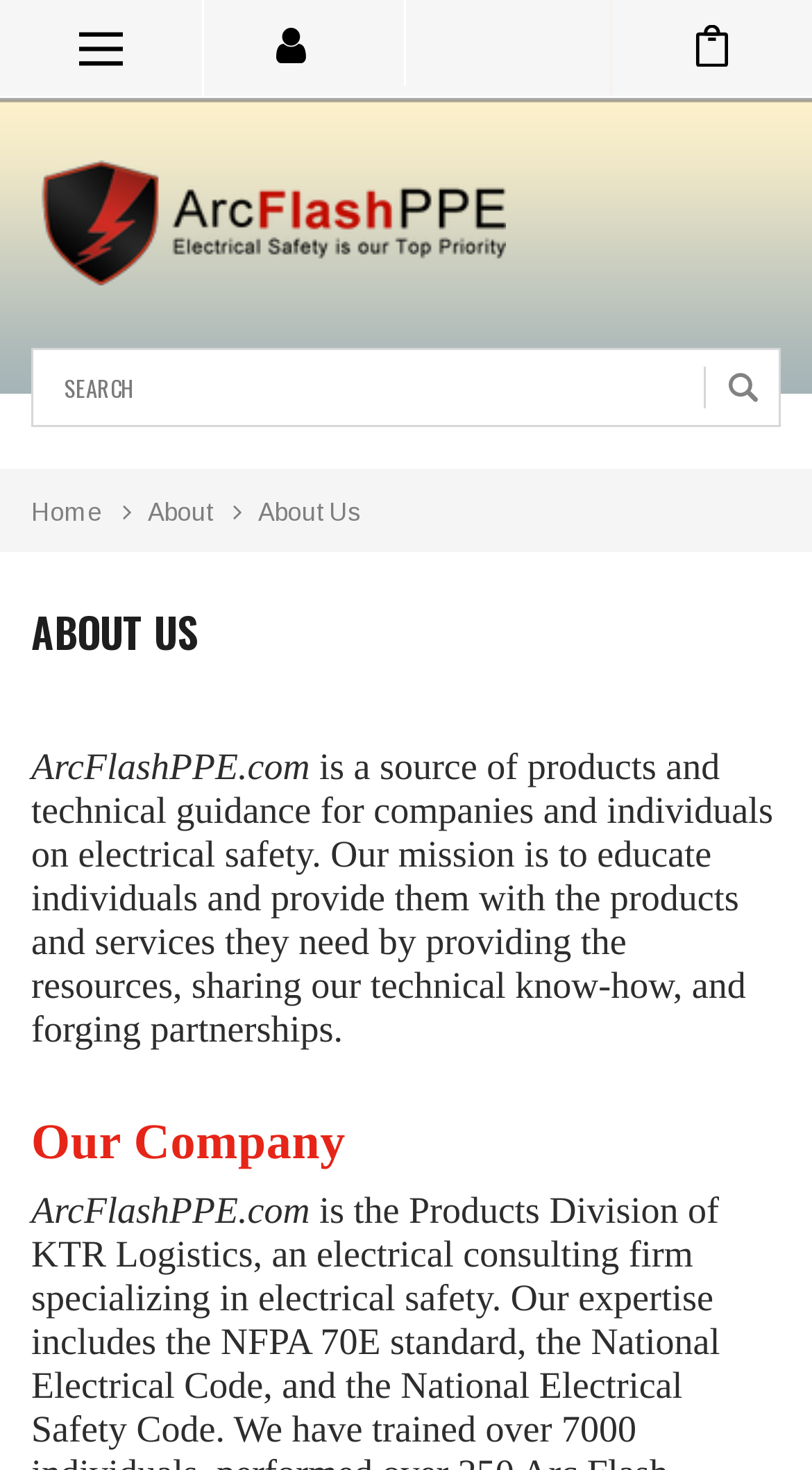Please reply to the following question with a single word or a short phrase:
What is the topic of the webpage?

Electrical safety